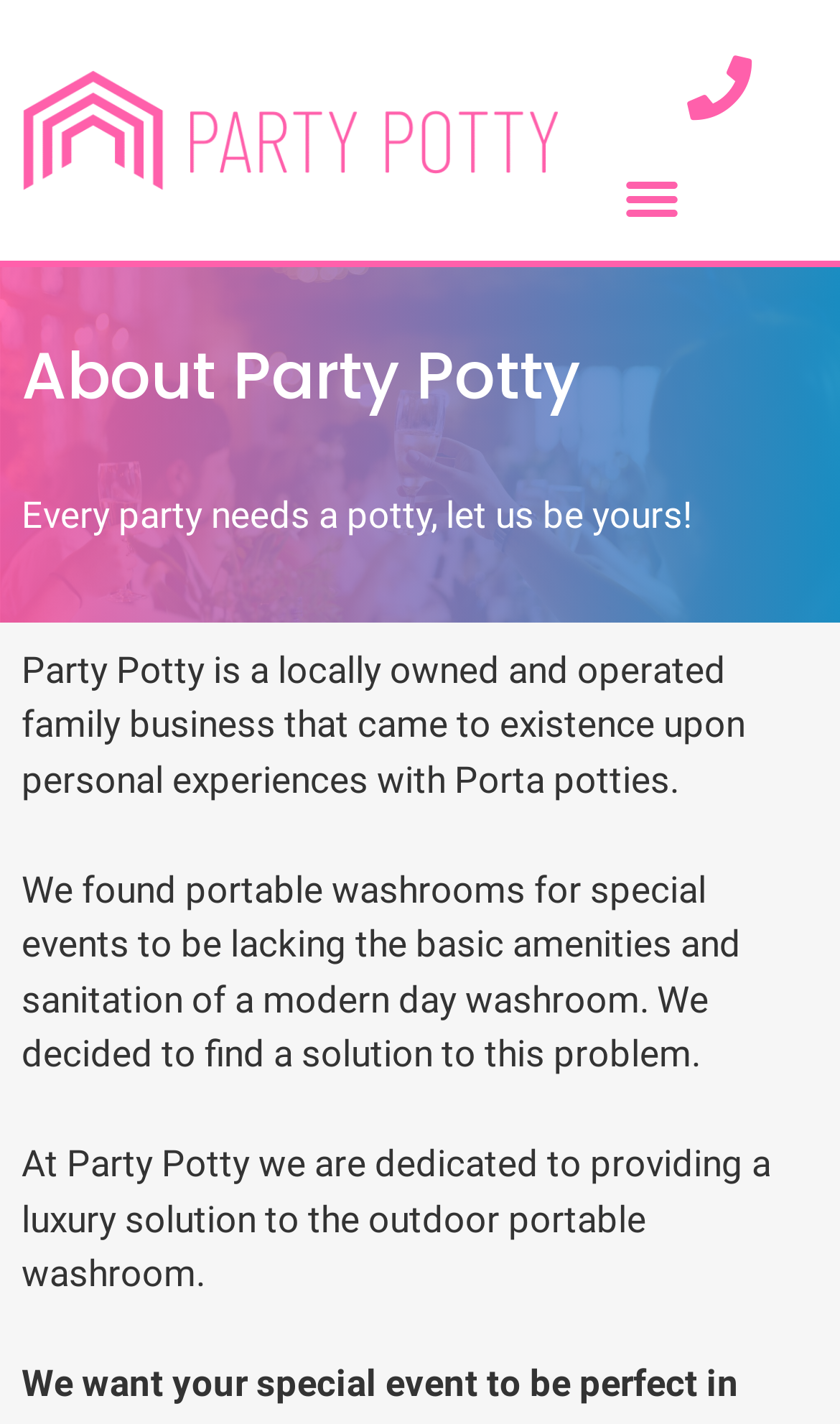Create an elaborate caption for the webpage.

The webpage is about Party Potty, a locally owned and operated family business that provides luxury portable washrooms for special events. At the top left of the page, there is a link to the Party Potty logo, which is also an image. To the right of the logo, there is a link, and next to it, a menu toggle button. 

Below the logo, there is a heading that reads "About Party Potty". Underneath the heading, there is a promotional text that says "Every party needs a potty, let us be yours!". 

Following this, there are three paragraphs of text. The first paragraph explains that Party Potty was founded due to the lack of basic amenities and sanitation in portable washrooms for special events. The second paragraph describes the company's mission to find a solution to this problem. The third paragraph states that Party Potty is dedicated to providing a luxury solution to outdoor portable washrooms.